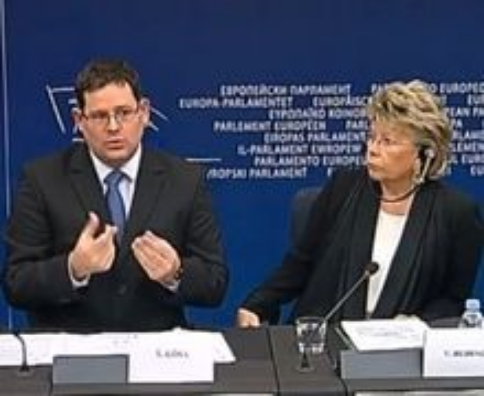What is the purpose of the pilot project discussed in the image?
Based on the image, please offer an in-depth response to the question.

The caption explains that the pilot project aims to provide real-time sign language interpretation services for millions of deaf individuals in Europe, enhancing communication and representation within EU institutions.